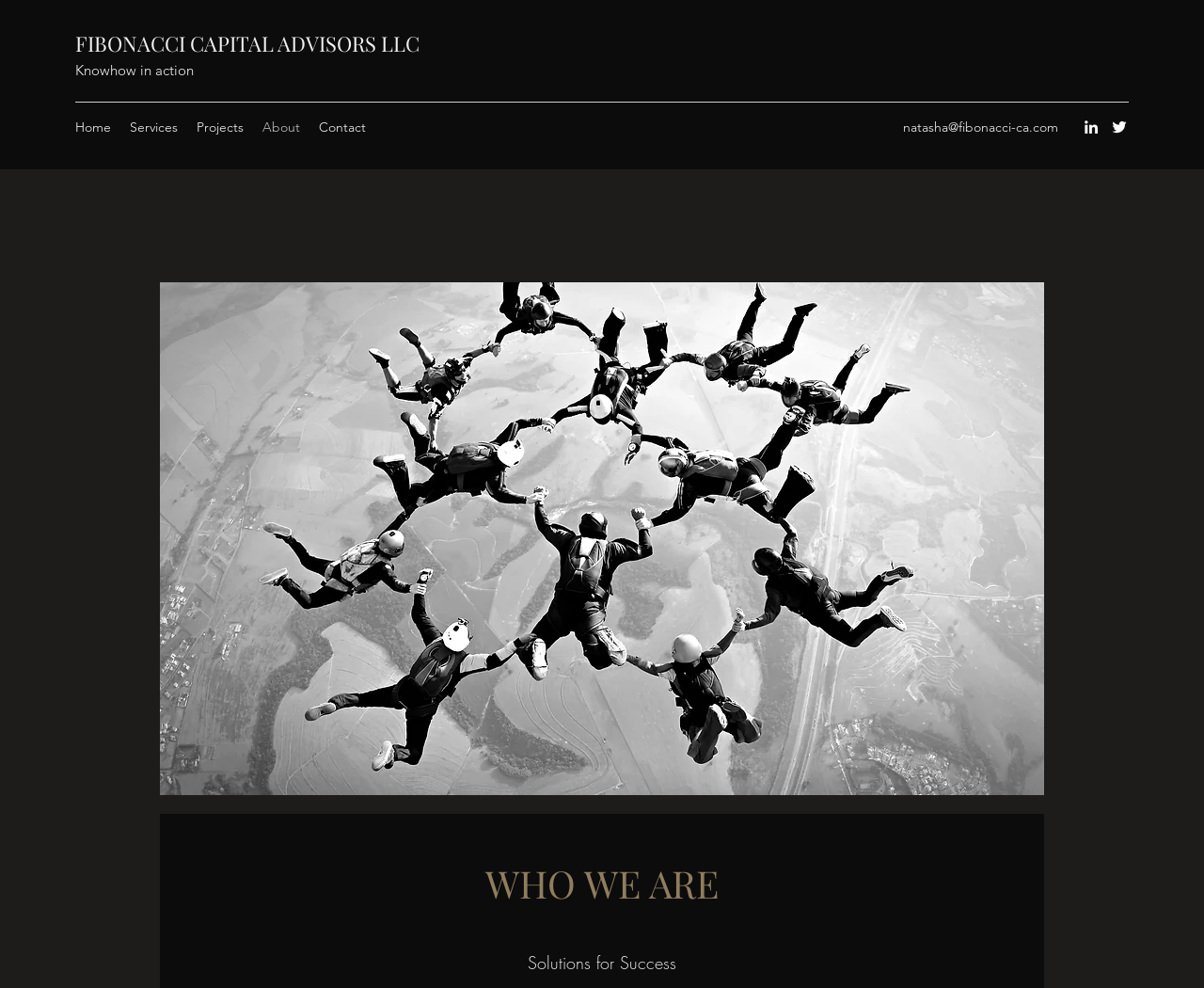Determine the bounding box coordinates of the clickable element to complete this instruction: "view Latest Ticks". Provide the coordinates in the format of four float numbers between 0 and 1, [left, top, right, bottom].

None